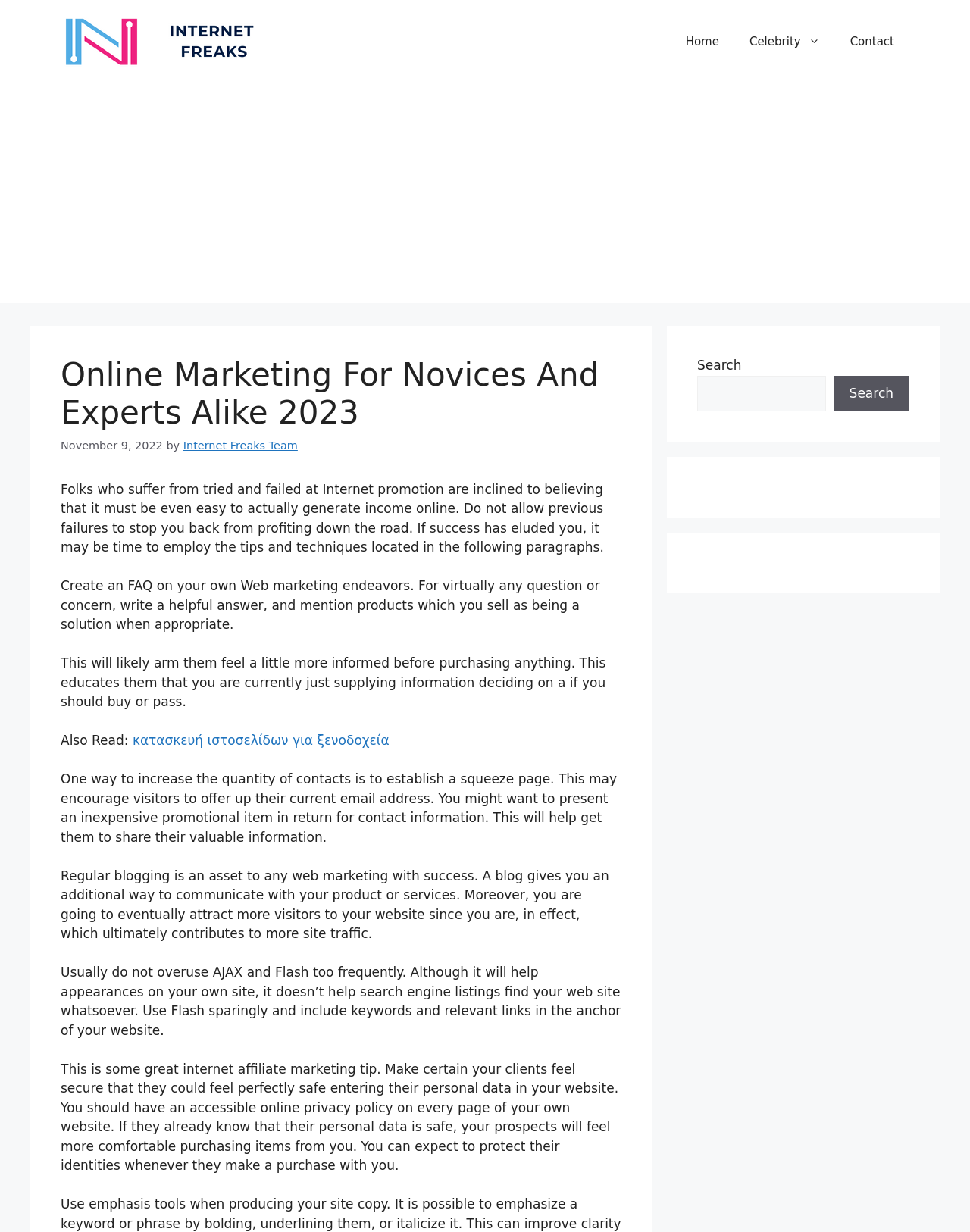Kindly determine the bounding box coordinates of the area that needs to be clicked to fulfill this instruction: "Read more about κατασκευή ιστοσελίδων για ξενοδοχεία".

[0.137, 0.595, 0.401, 0.607]